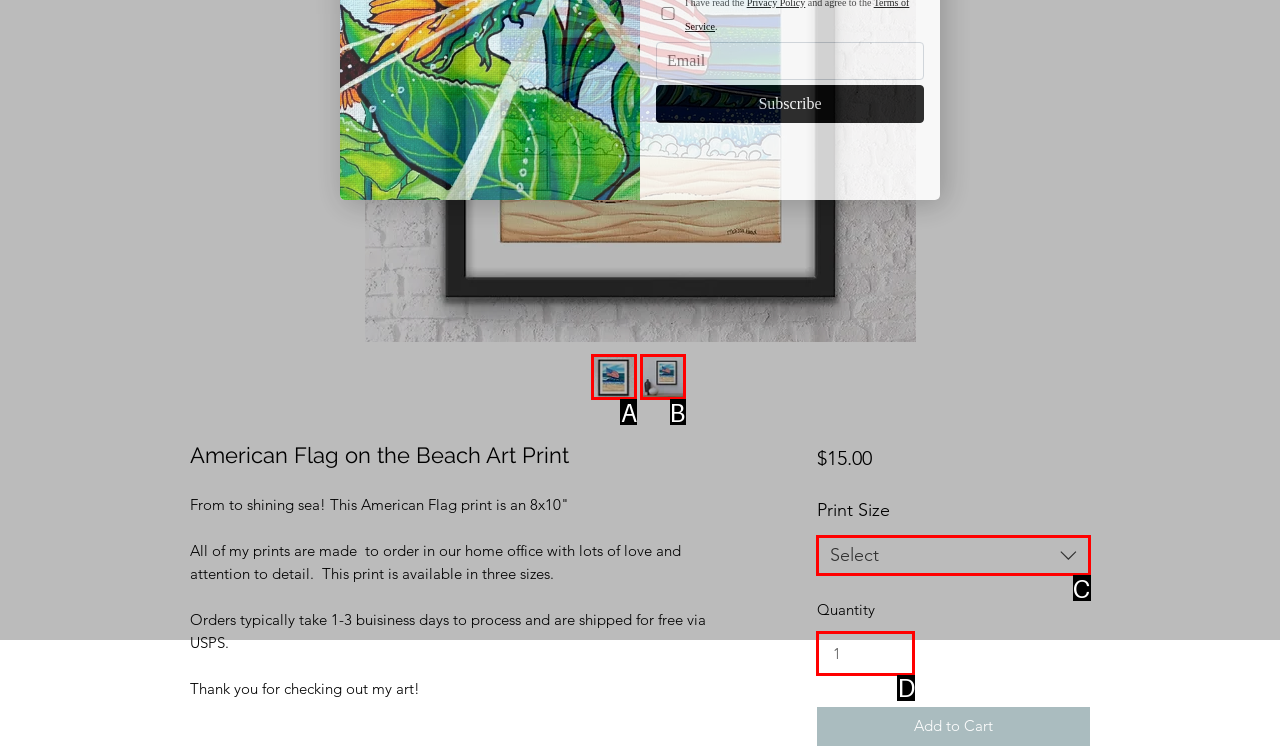Choose the HTML element that matches the description: input value="1" aria-label="Quantity" value="1"
Reply with the letter of the correct option from the given choices.

D